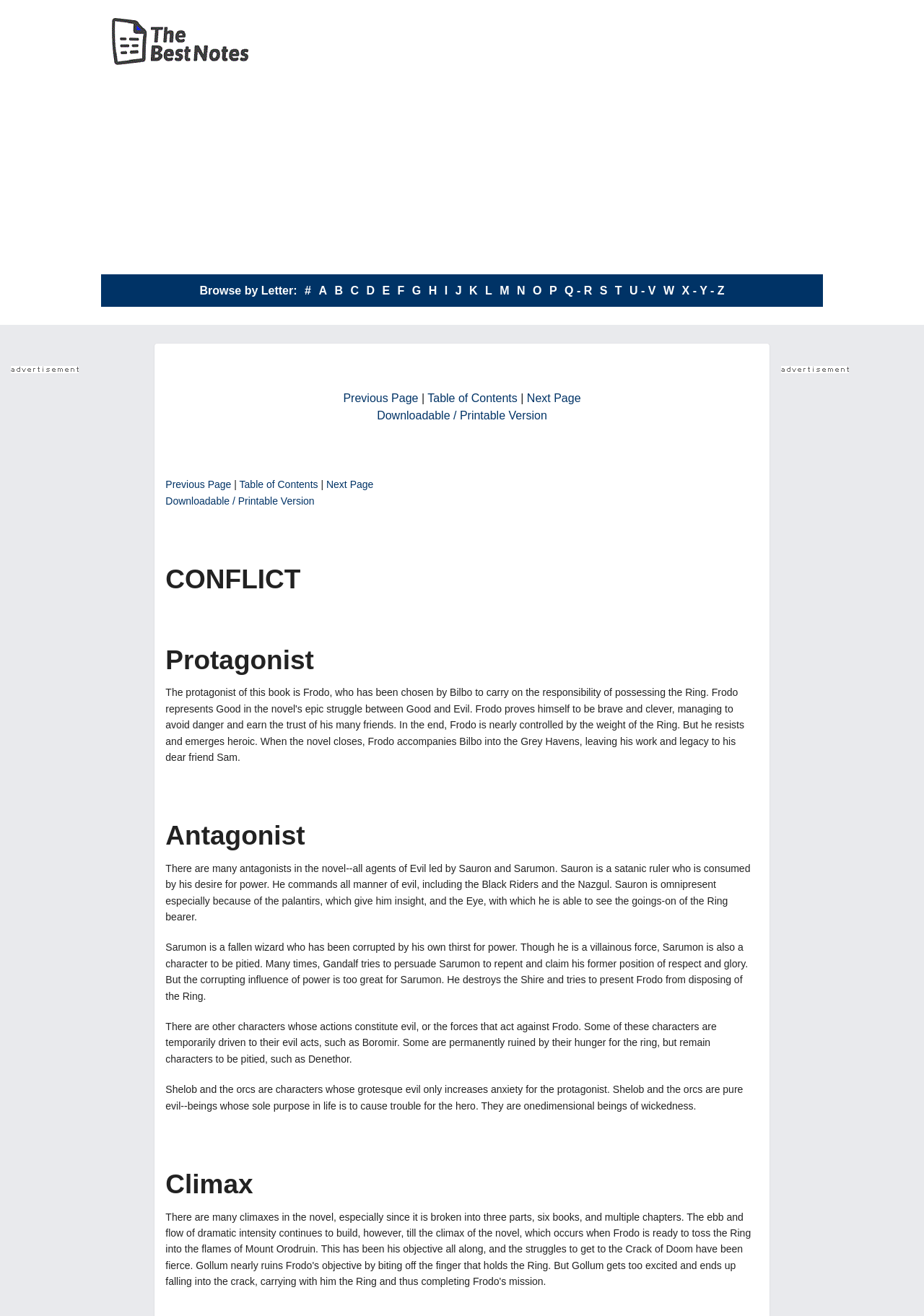Offer a comprehensive description of the webpage’s content and structure.

This webpage appears to be an online article or study guide about a novel, likely J.R.R. Tolkien's "The Lord of the Rings". The page is divided into sections, with headings and paragraphs of text.

At the top of the page, there is a link to an advertisement, followed by a section with links to browse by letter, from A to Z. Below this, there are navigation links to previous and next pages, as well as a table of contents.

The main content of the page is divided into sections, each with a heading. The first section is titled "CONFLICT", followed by sections on the protagonist, antagonist, and climax. The antagonist section is further divided into paragraphs discussing Sauron, Sarumon, and other characters who embody evil in the novel.

There are also several images and iframes on the page, although their content is not specified. Some of these elements are positioned at the top and bottom of the page, while others are interspersed with the text.

The text itself is dense and informative, providing analysis and summary of the novel's plot and characters. The writing is formal and academic in tone, suggesting that the page is intended for educational or research purposes.